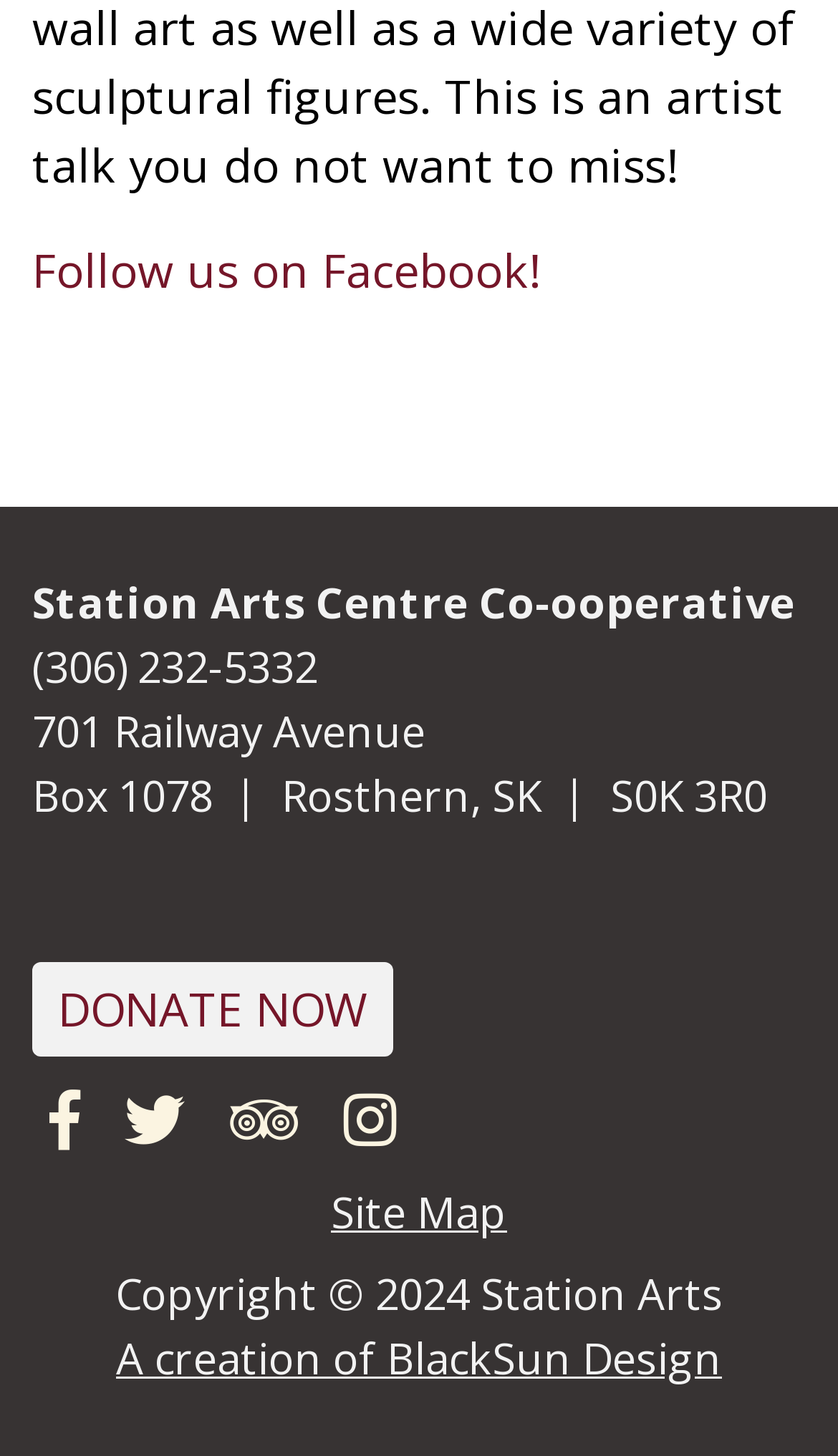Analyze the image and provide a detailed answer to the question: How many social media links are there?

I counted the number of link elements with text related to social media, such as 'Follow us on Facebook!', 'Visit us on Facebook', 'Follow us on Twitter', 'Visit us on TripAdvisor', and 'Follow us on Instagram'.